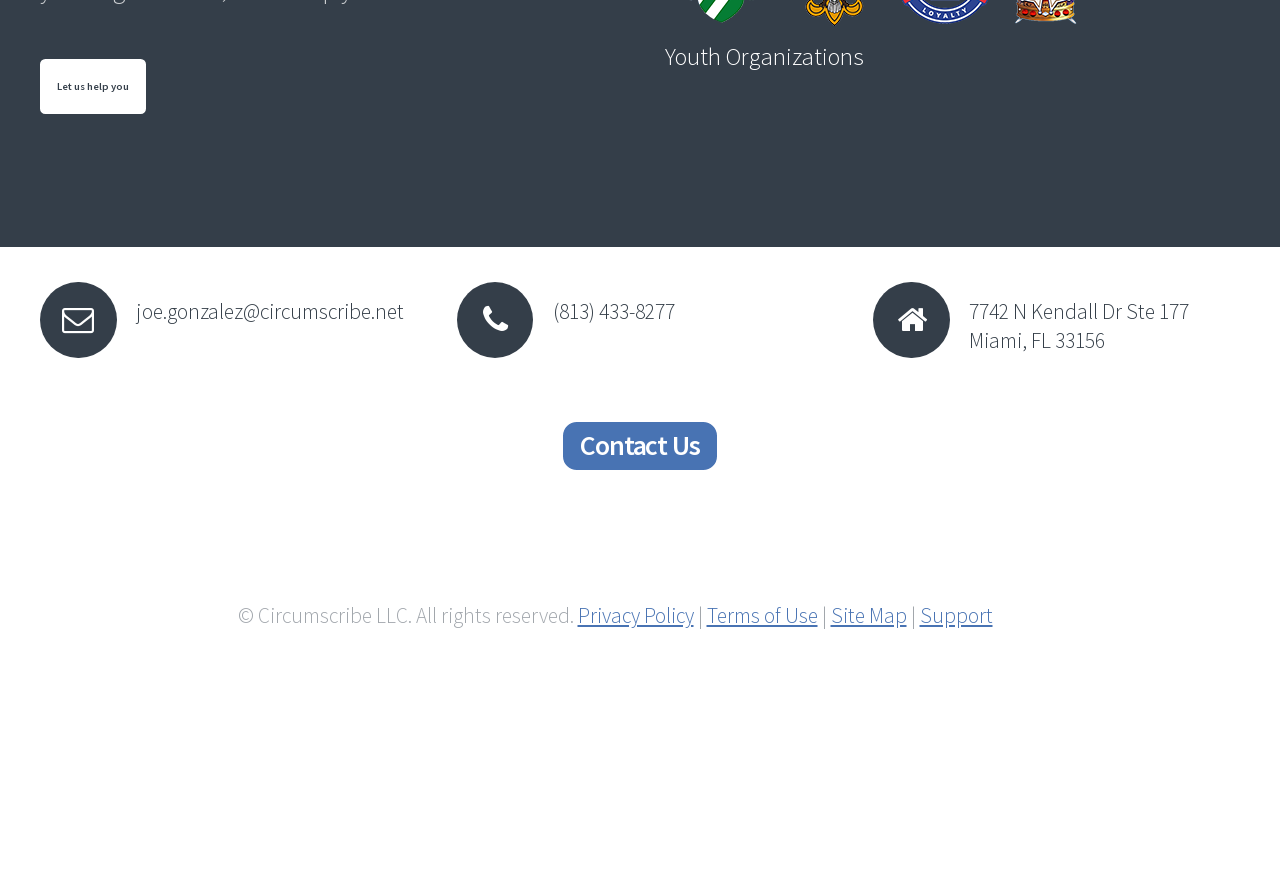Pinpoint the bounding box coordinates of the clickable area needed to execute the instruction: "Get tickets". The coordinates should be specified as four float numbers between 0 and 1, i.e., [left, top, right, bottom].

None